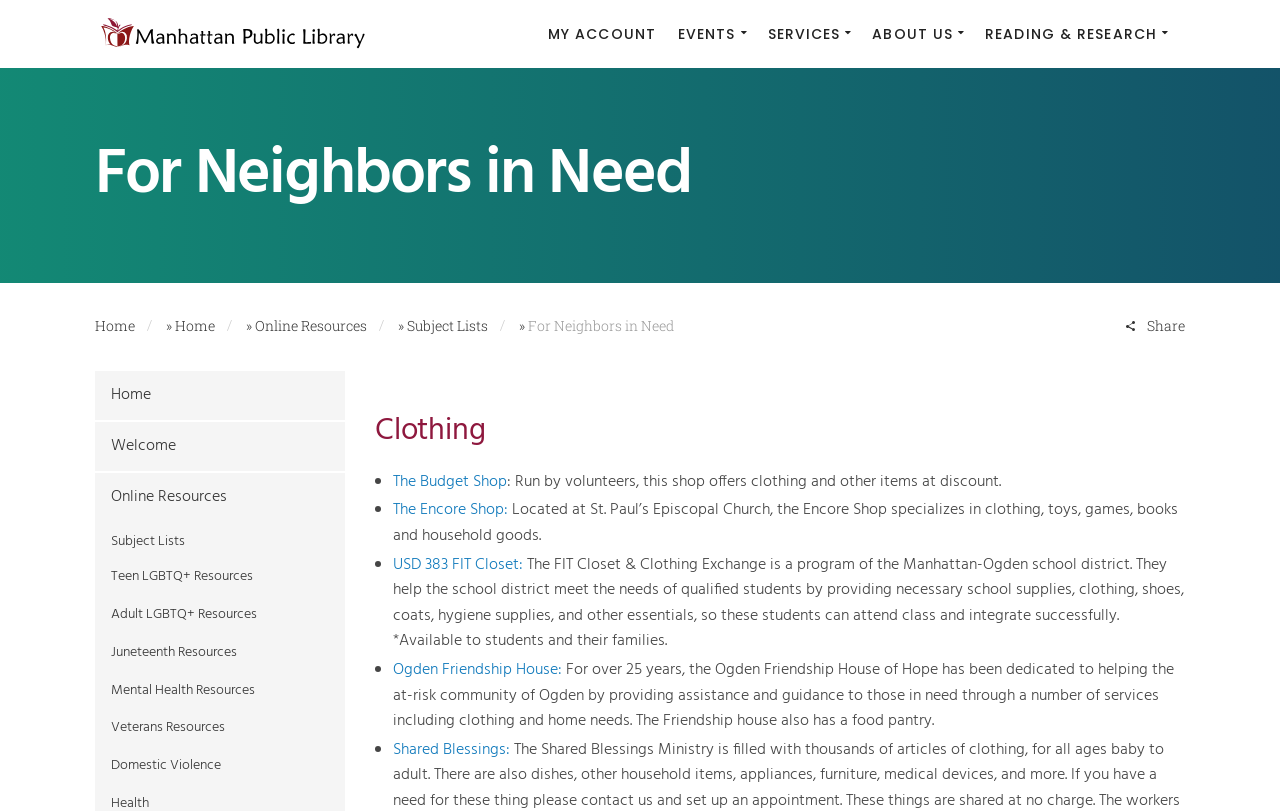What is the primary heading on this webpage?

For Neighbors in Need